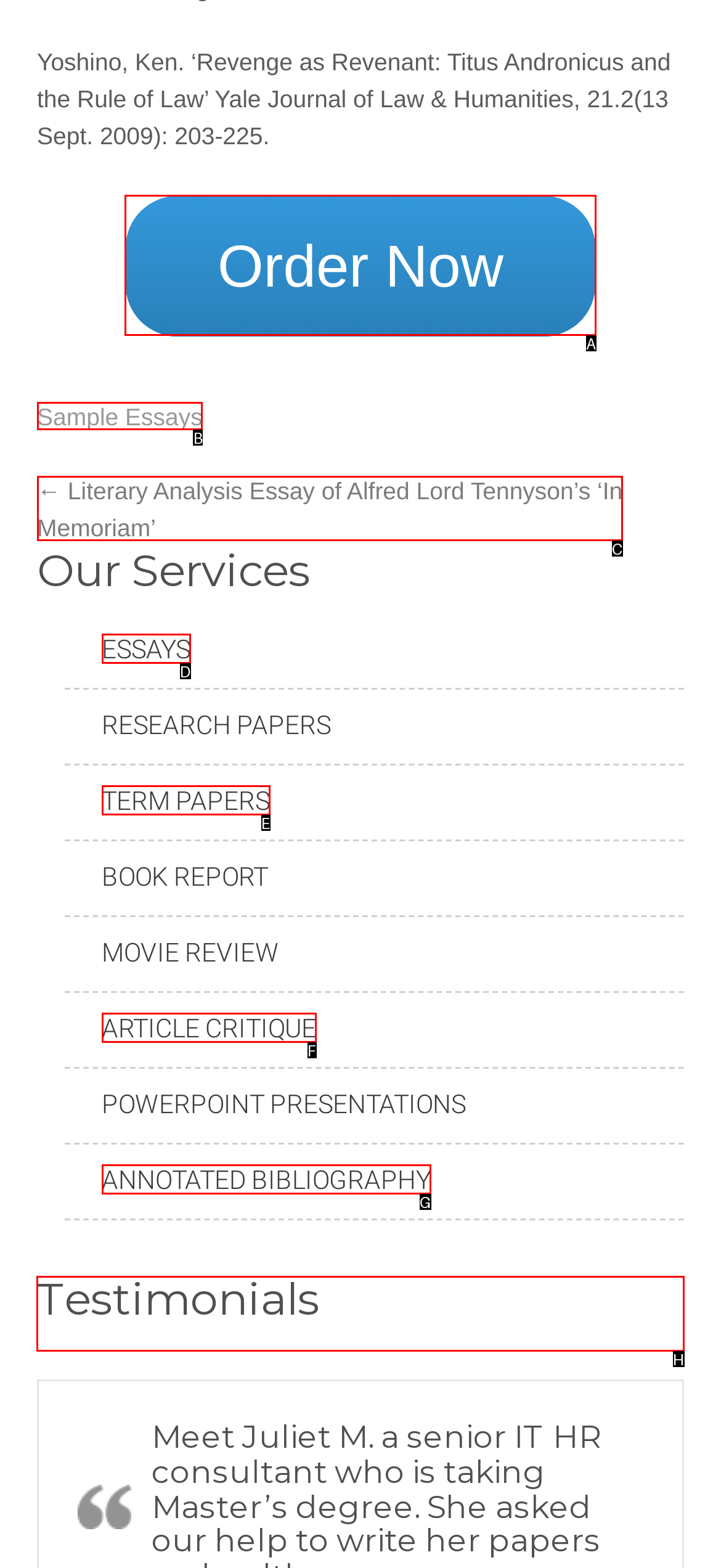Look at the highlighted elements in the screenshot and tell me which letter corresponds to the task: Visit Facebook page.

None